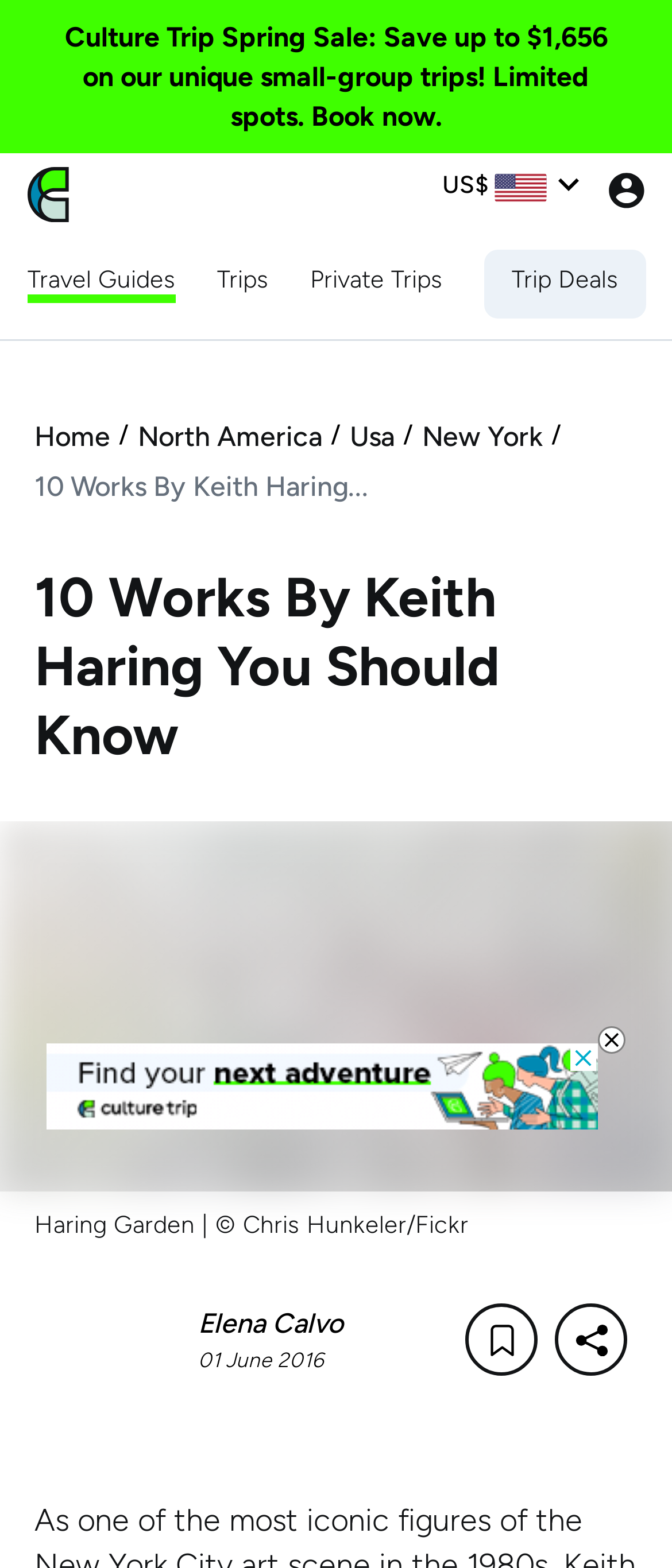Give a one-word or one-phrase response to the question: 
What is the location mentioned in the webpage's breadcrumb navigation?

New York